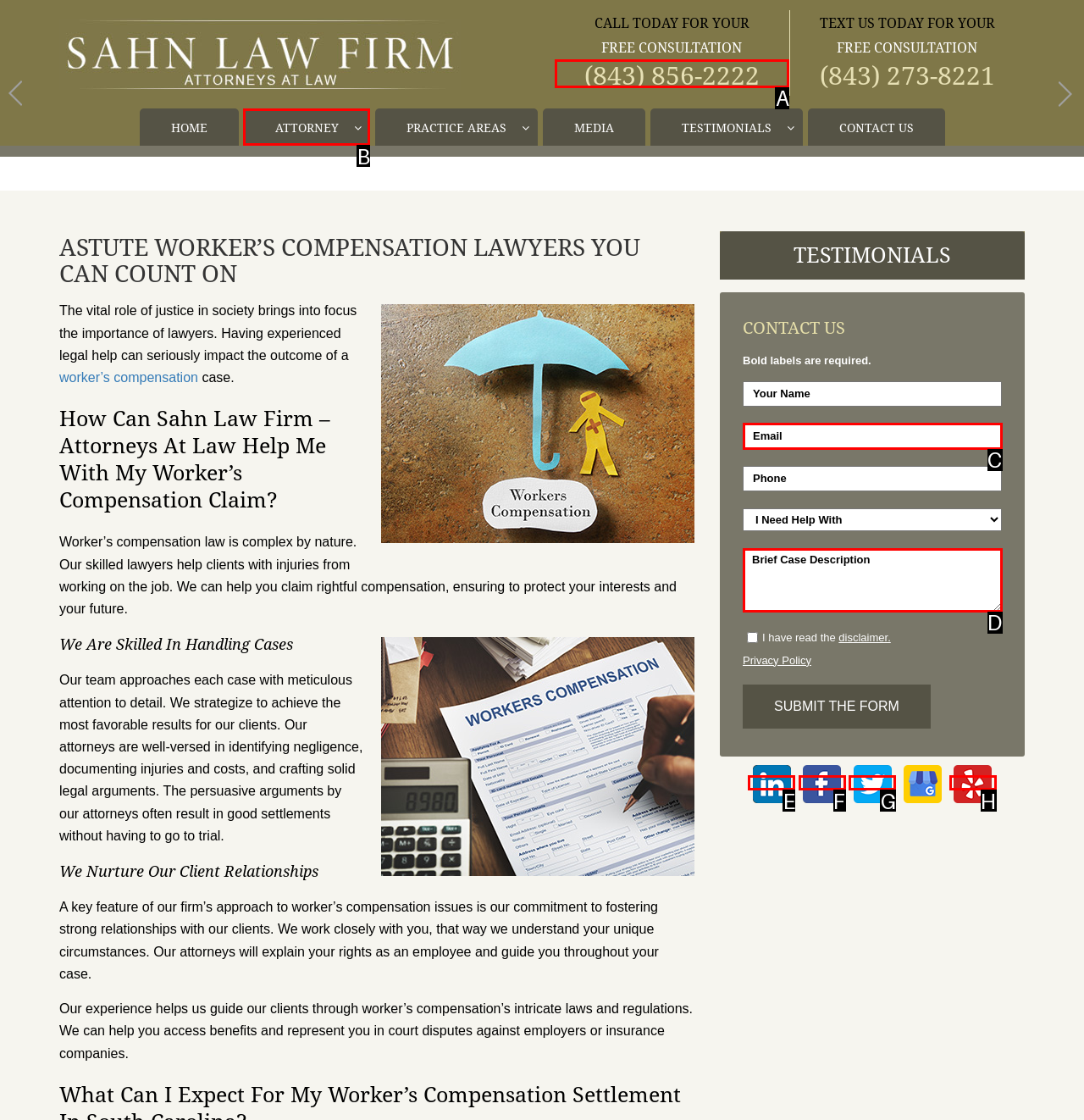Identify the letter of the option that should be selected to accomplish the following task: Read the article 'Why are Broccoli Leaves Turning Purple'. Provide the letter directly.

None